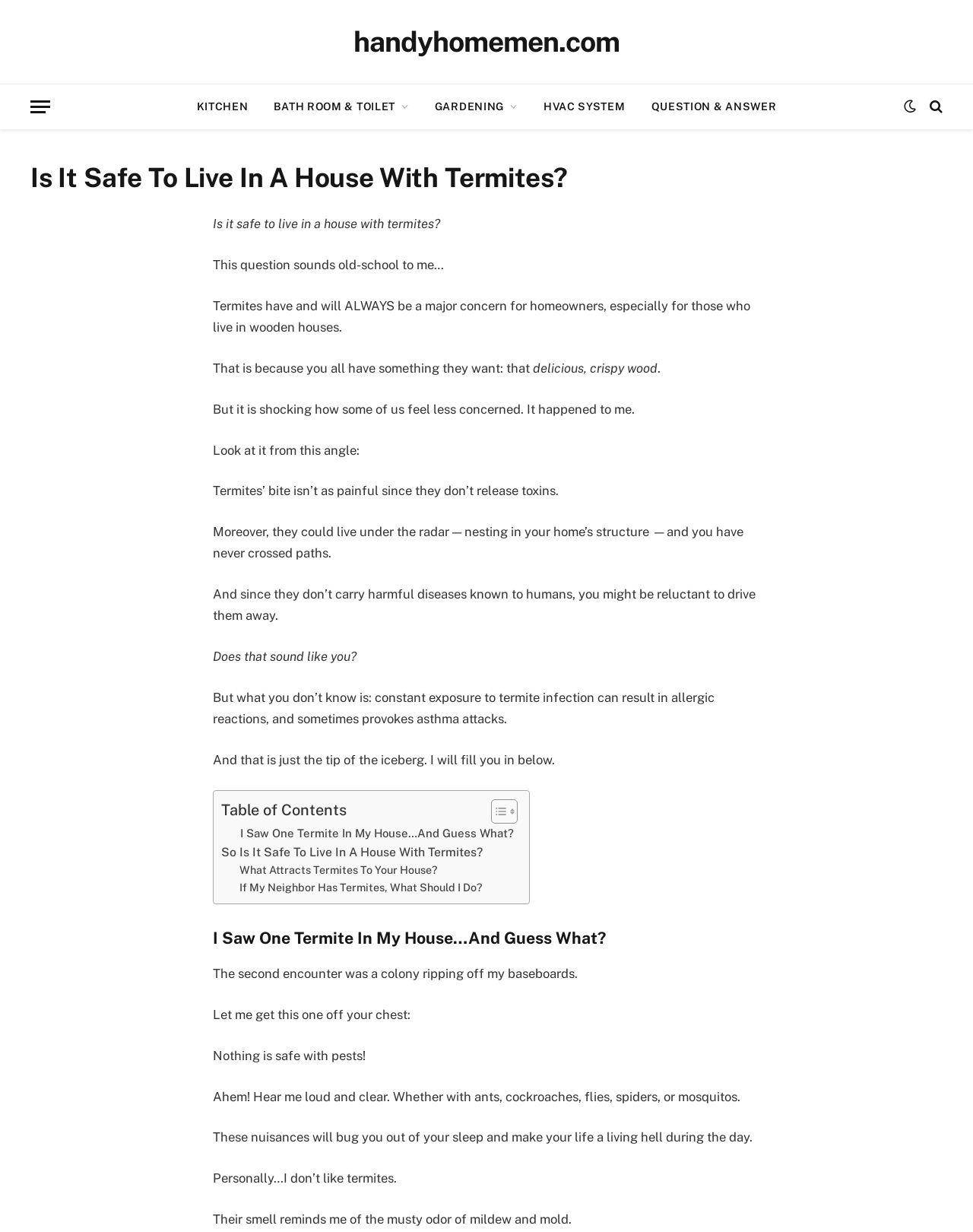Predict the bounding box of the UI element based on the description: "Bath Room & Toilet". The coordinates should be four float numbers between 0 and 1, formatted as [left, top, right, bottom].

[0.268, 0.069, 0.433, 0.104]